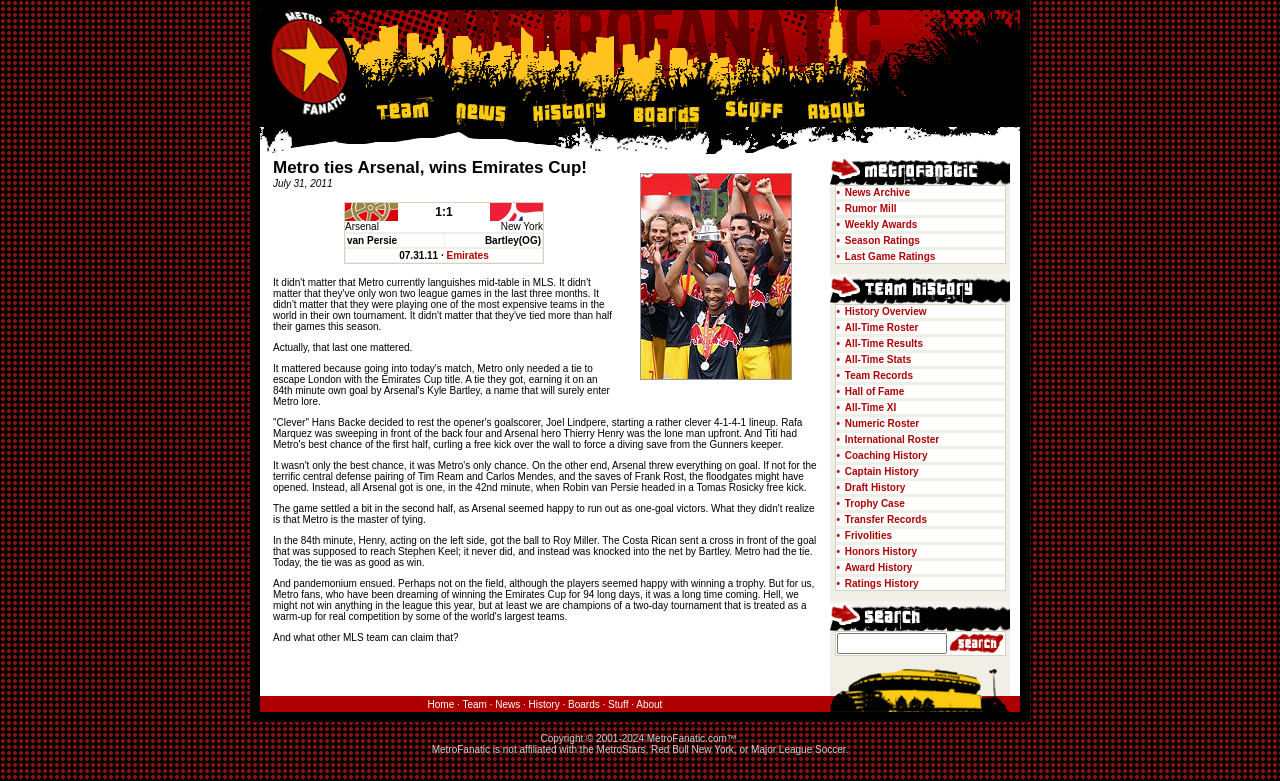Please identify the bounding box coordinates of where to click in order to follow the instruction: "click the image of MetroStars/Red Bull New York".

[0.195, 0.0, 0.203, 0.512]